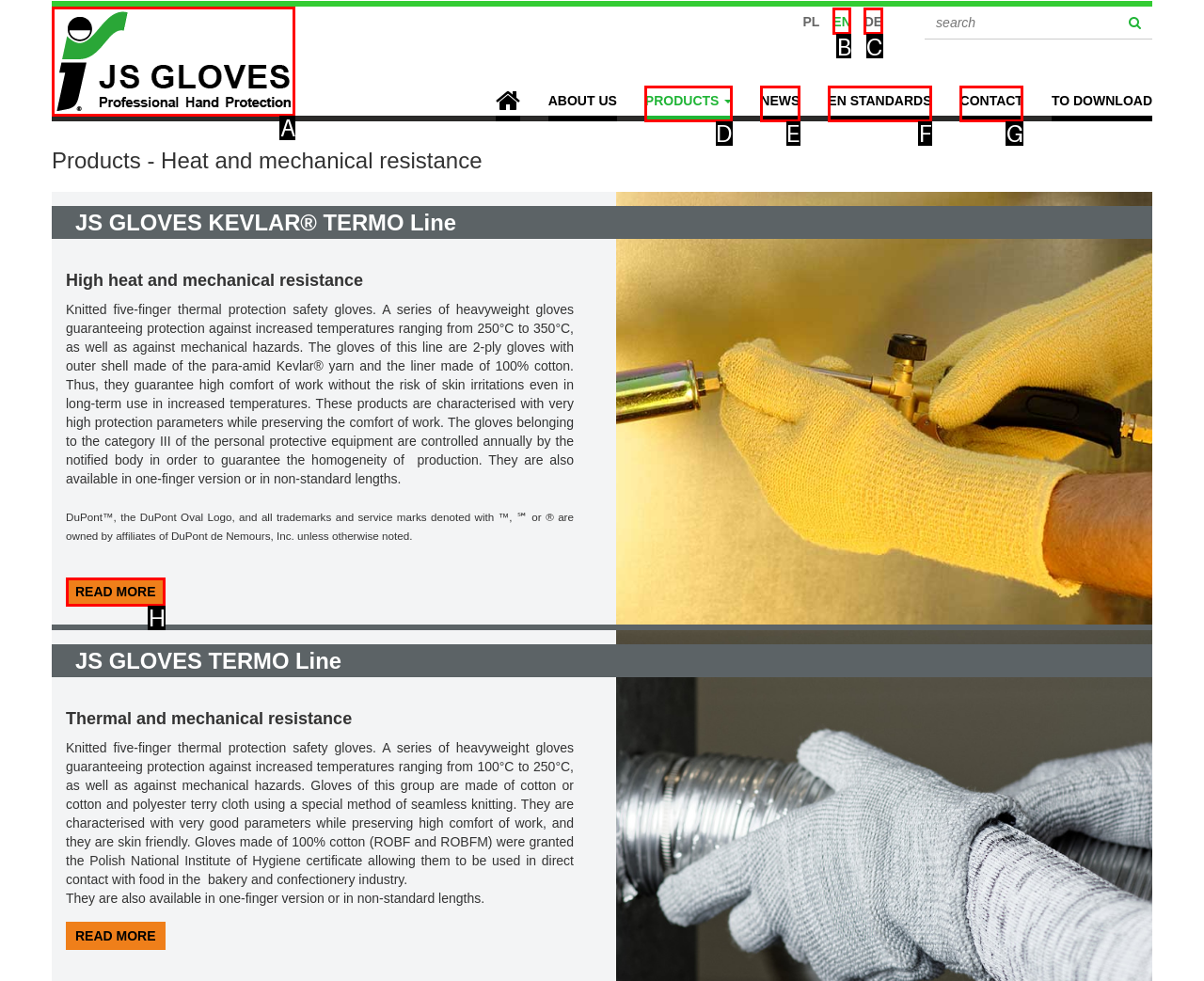Tell me which option I should click to complete the following task: Click the JS-GLOVES logo
Answer with the option's letter from the given choices directly.

A